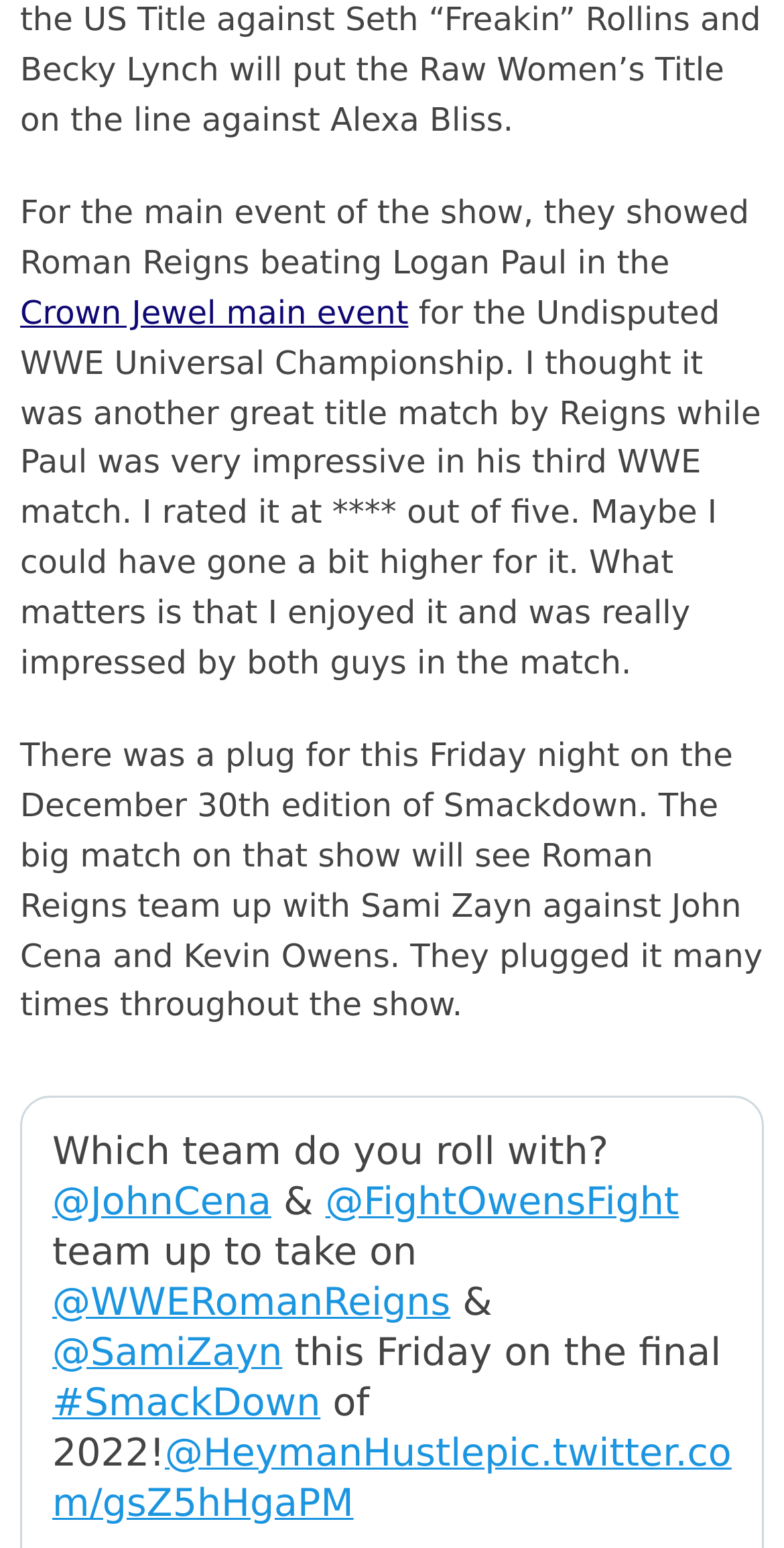Provide the bounding box coordinates of the HTML element described as: "Crown Jewel main event". The bounding box coordinates should be four float numbers between 0 and 1, i.e., [left, top, right, bottom].

[0.026, 0.19, 0.521, 0.214]